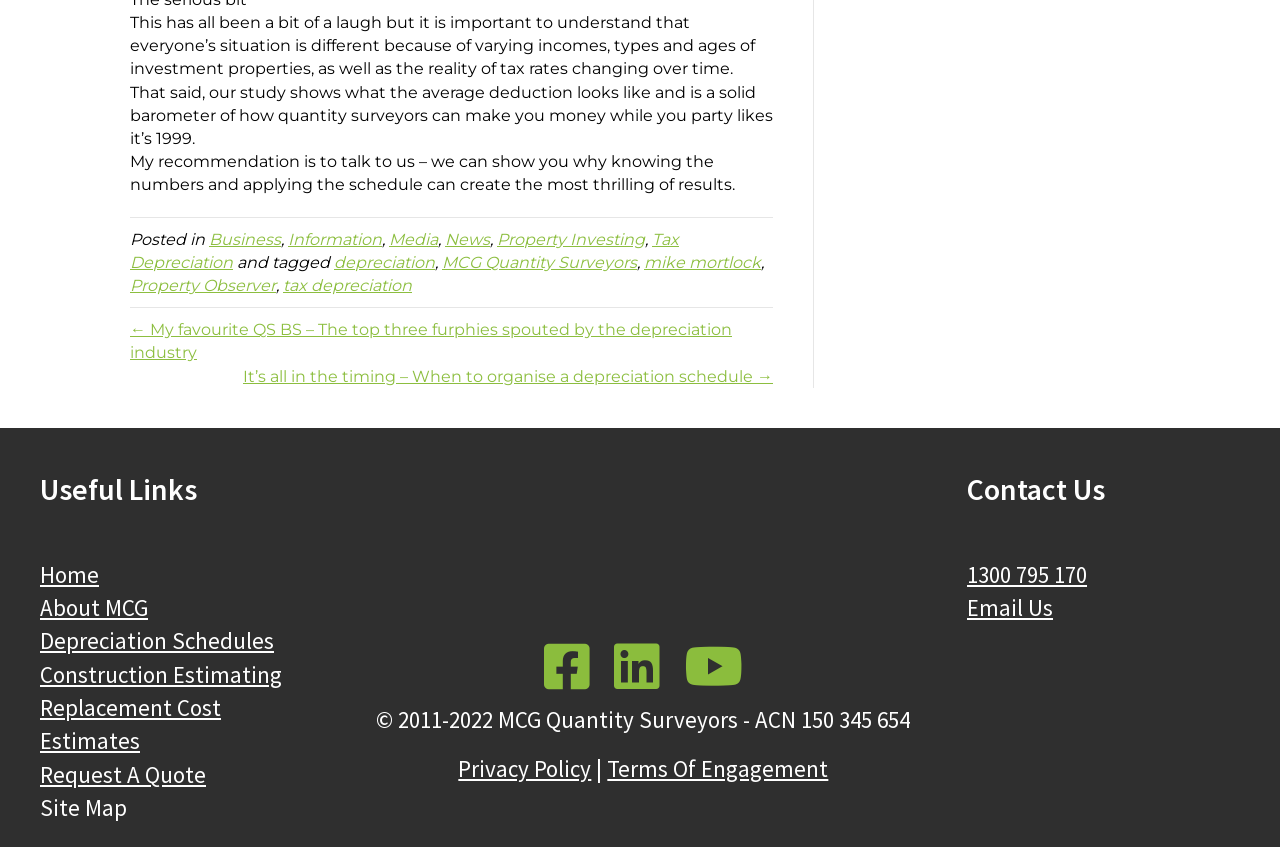Analyze the image and provide a detailed answer to the question: What is the topic of the article?

The topic of the article can be inferred from the text content, specifically the sentences 'That said, our study shows what the average deduction looks like and is a solid barometer of how quantity surveyors can make you money while you party likes it’s 1999.' and 'My recommendation is to talk to us – we can show you why knowing the numbers and applying the schedule can create the most thrilling of results.' which suggest that the article is discussing tax depreciation and its benefits.